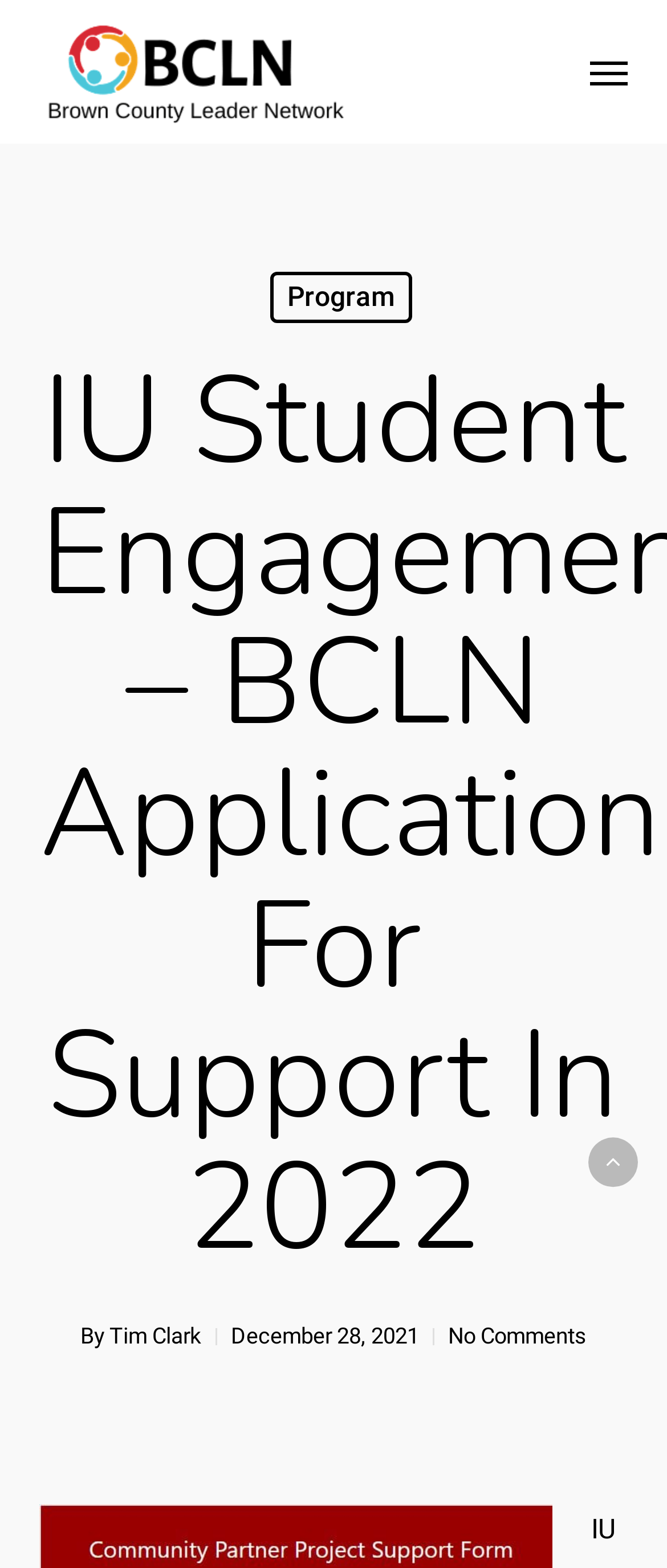Find the bounding box of the UI element described as follows: "Tim Clark".

[0.164, 0.844, 0.303, 0.86]